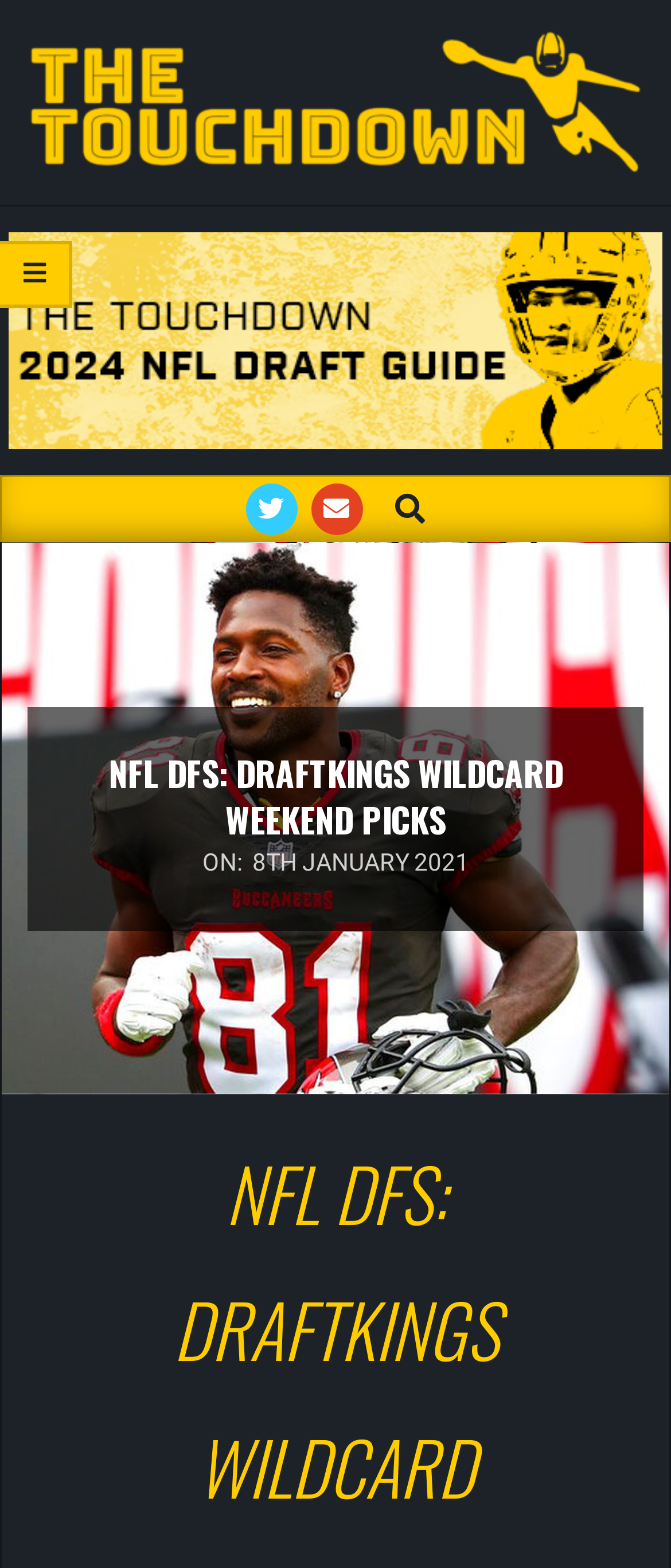Carefully observe the image and respond to the question with a detailed answer:
What is the name of the website?

The name of the website can be determined by looking at the top-left corner of the webpage, where the logo and text 'The Touchdown' are located.